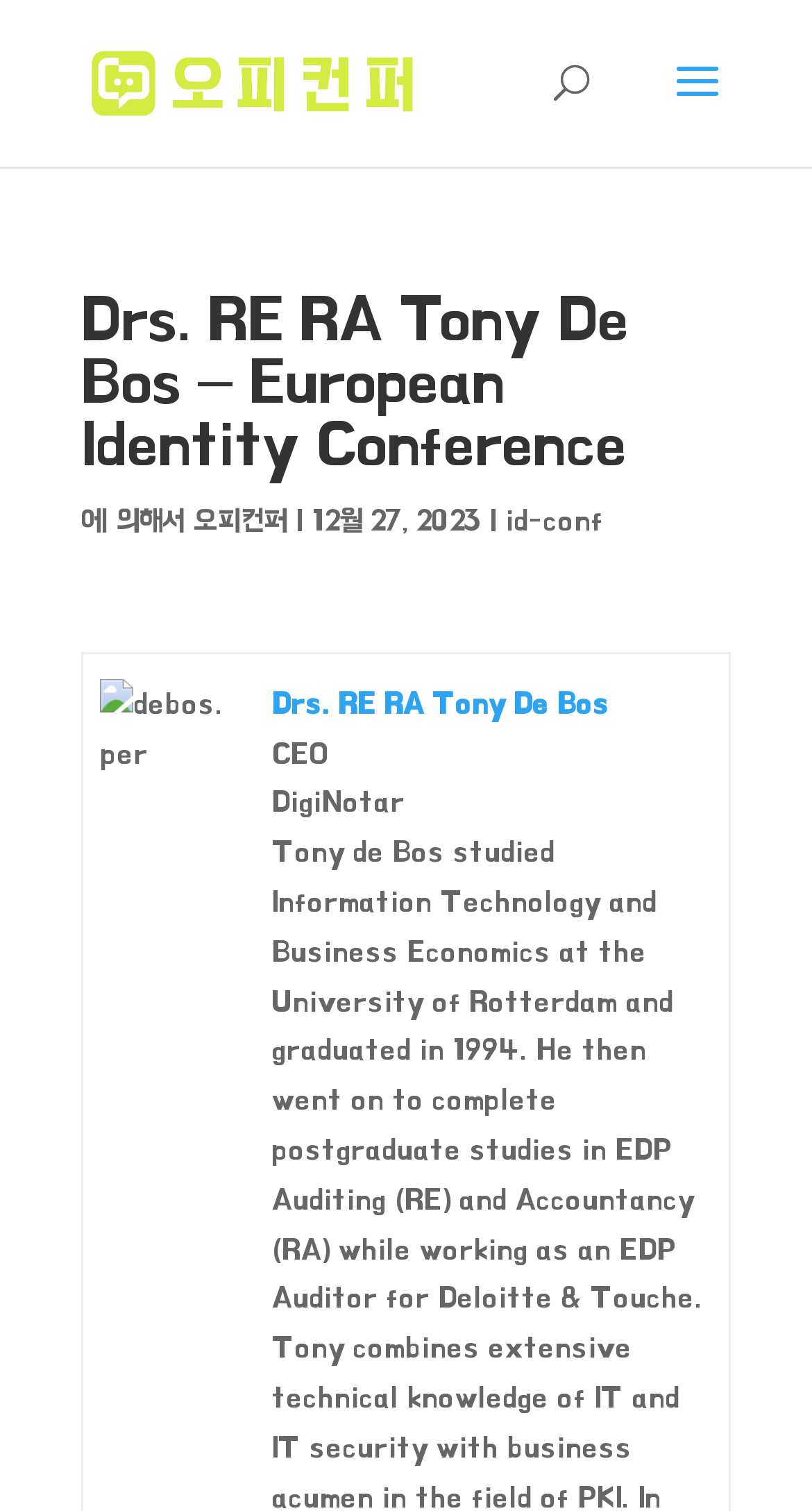Find and provide the bounding box coordinates for the UI element described here: "alt="오피(OP), 오피사이트 플랫폼 오피컨퍼"". The coordinates should be given as four float numbers between 0 and 1: [left, top, right, bottom].

[0.11, 0.043, 0.51, 0.064]